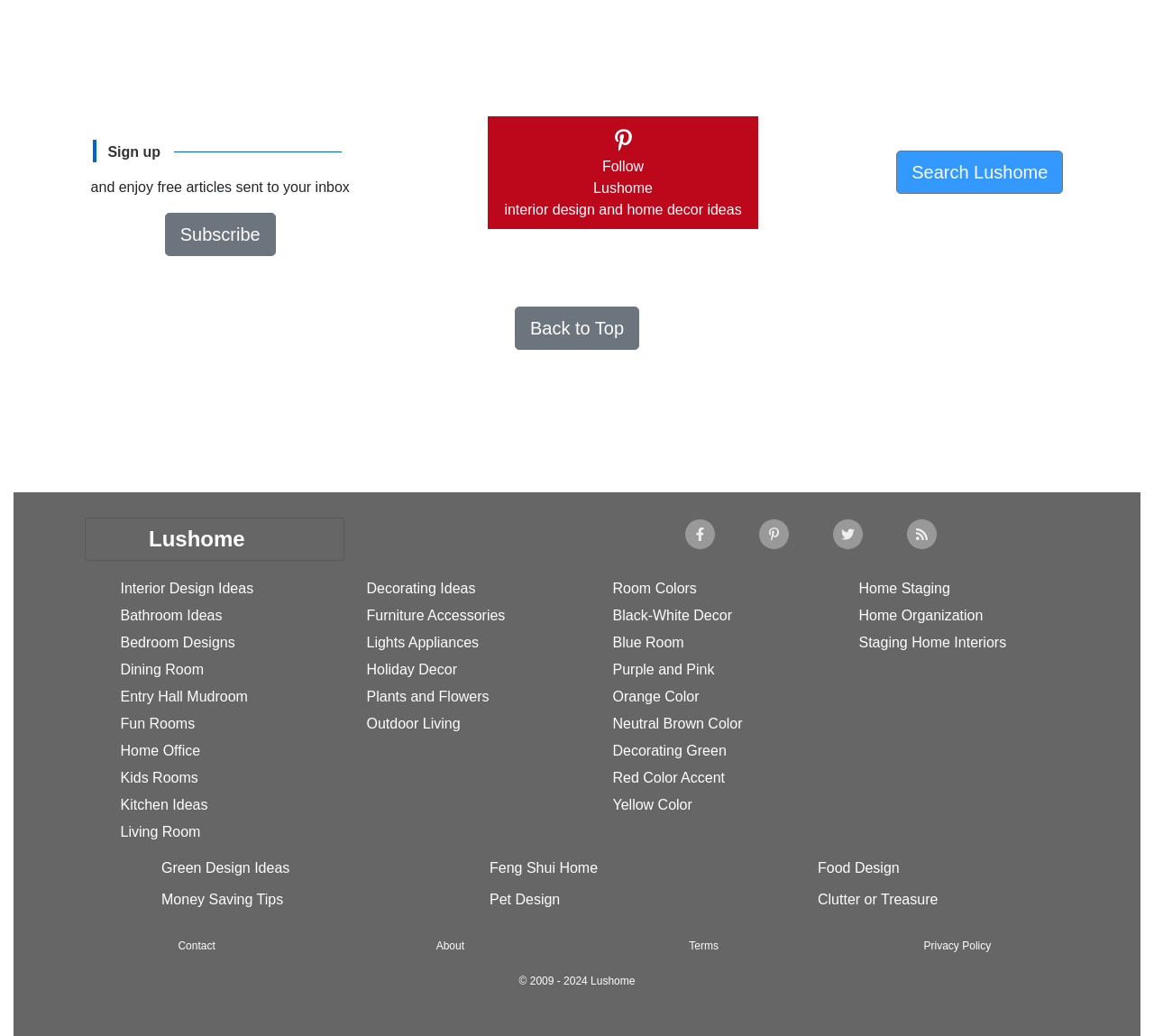Locate the bounding box coordinates of the element that should be clicked to execute the following instruction: "Contact Lushome".

[0.154, 0.907, 0.187, 0.919]